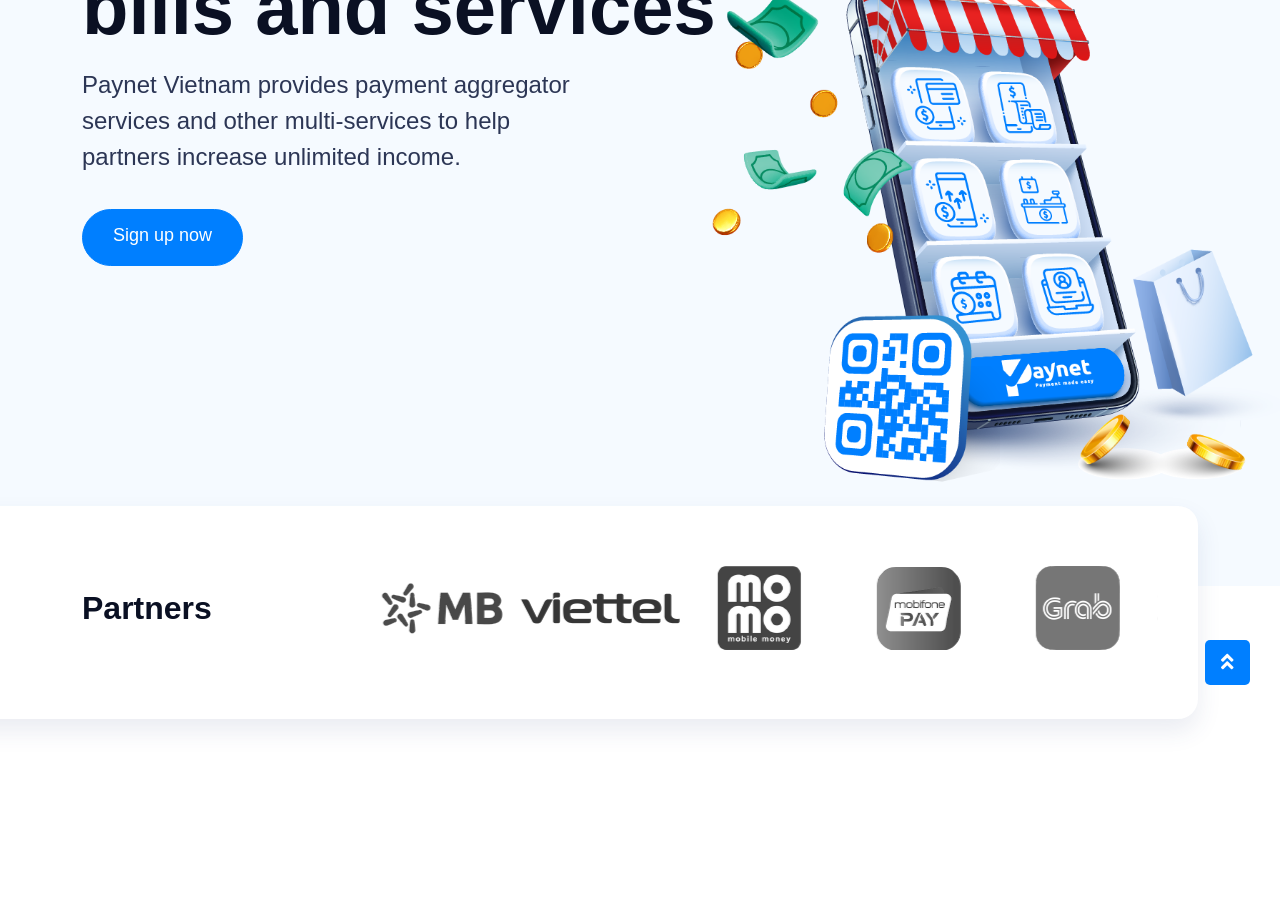Identify and provide the bounding box for the element described by: "parent_node: Home".

[0.941, 0.706, 0.977, 0.755]